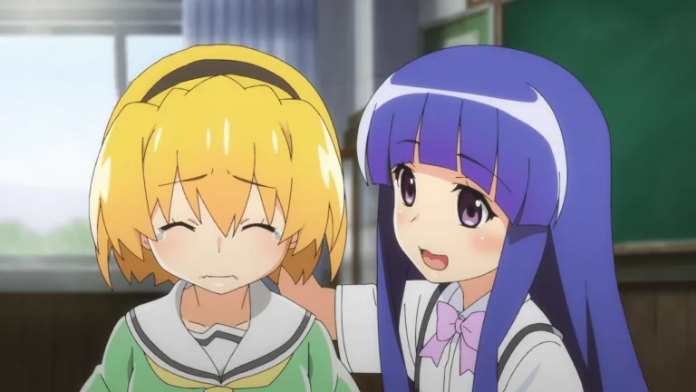Using the elements shown in the image, answer the question comprehensively: What is the girl with blue hair doing to comfort her friend?

The caption states that the girl with blue hair 'offers comfort' and 'places a reassuring hand on her friend's shoulder', showing that she is providing physical comfort and support to her upset friend.